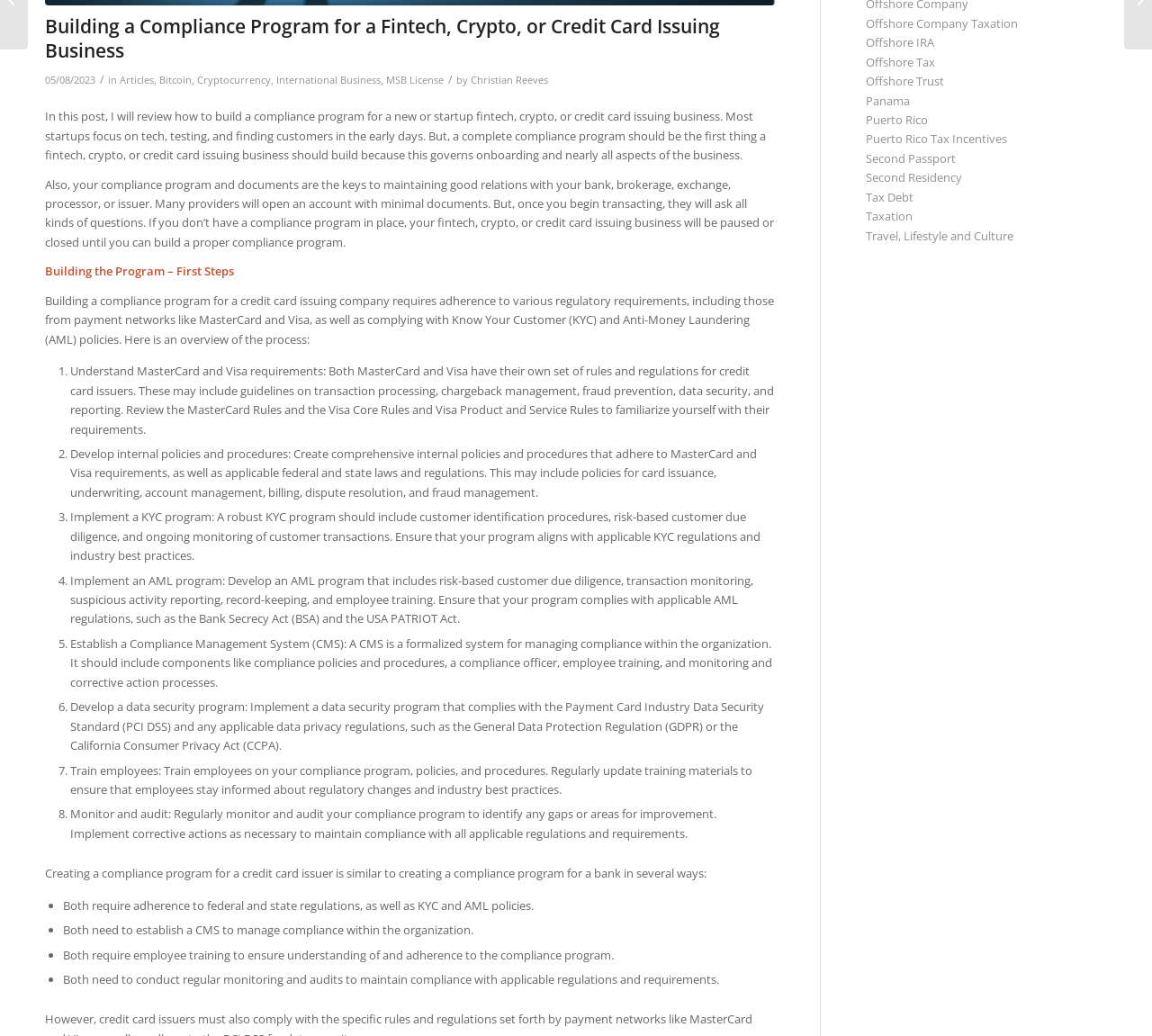Locate the UI element described by Offshore Company Taxation and provide its bounding box coordinates. Use the format (top-left x, top-left y, bottom-right x, bottom-right y) with all values as floating point numbers between 0 and 1.

[0.752, 0.015, 0.884, 0.03]